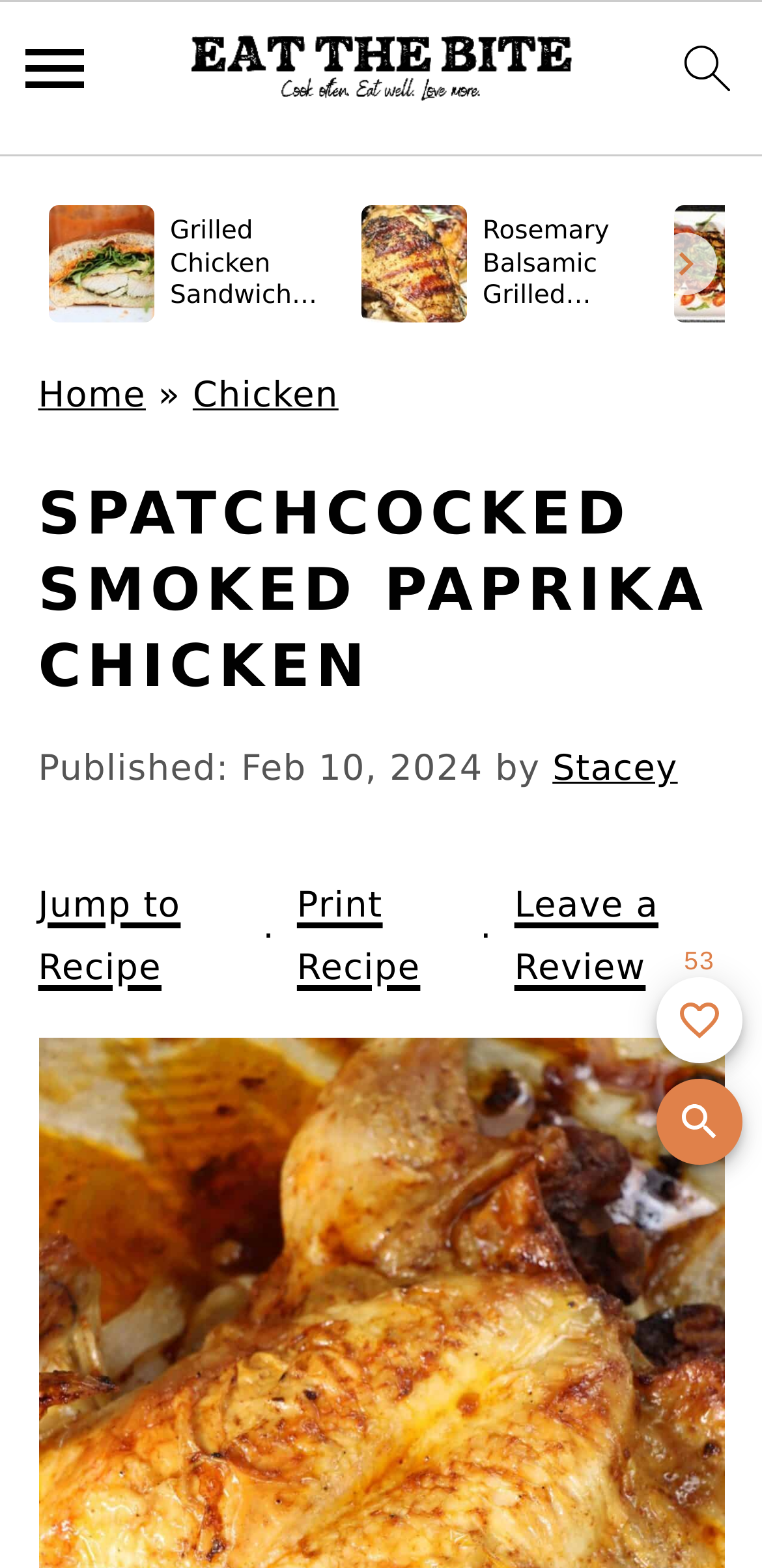Specify the bounding box coordinates for the region that must be clicked to perform the given instruction: "jump to recipe".

[0.05, 0.558, 0.316, 0.639]